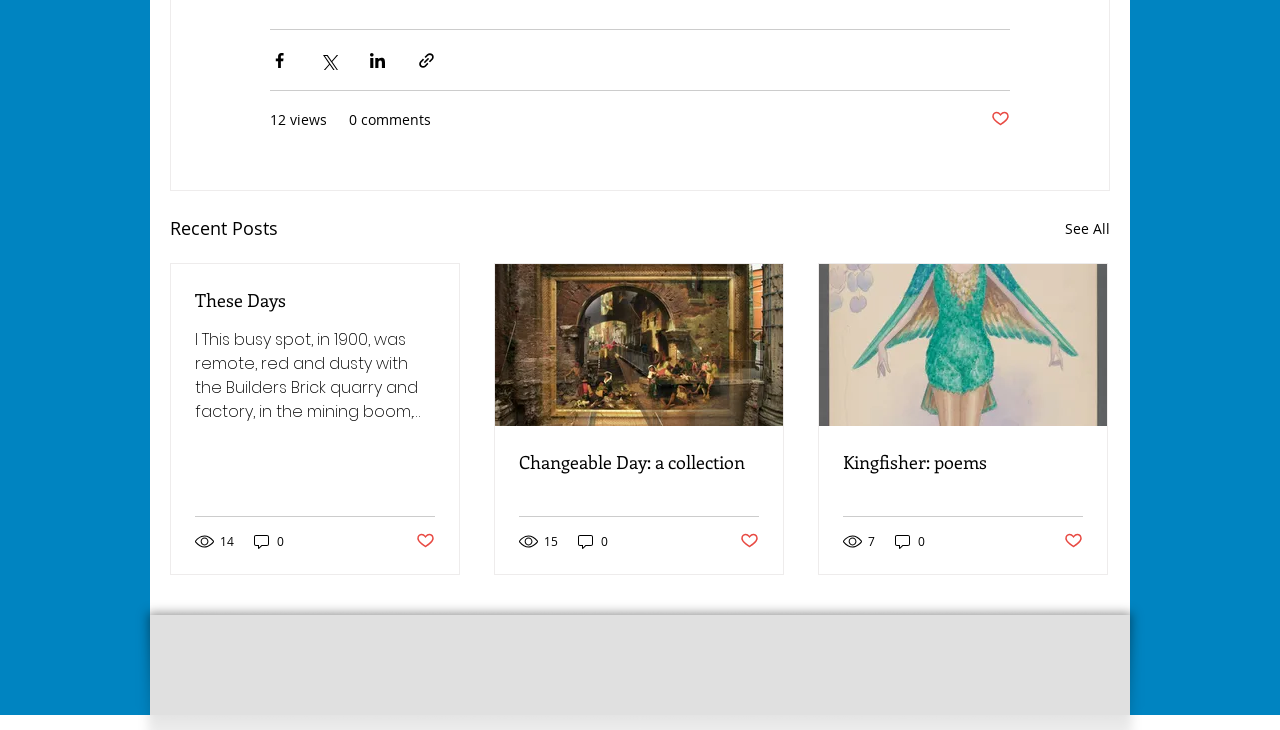Predict the bounding box coordinates of the UI element that matches this description: "Kingfisher: poems". The coordinates should be in the format [left, top, right, bottom] with each value between 0 and 1.

[0.659, 0.616, 0.846, 0.649]